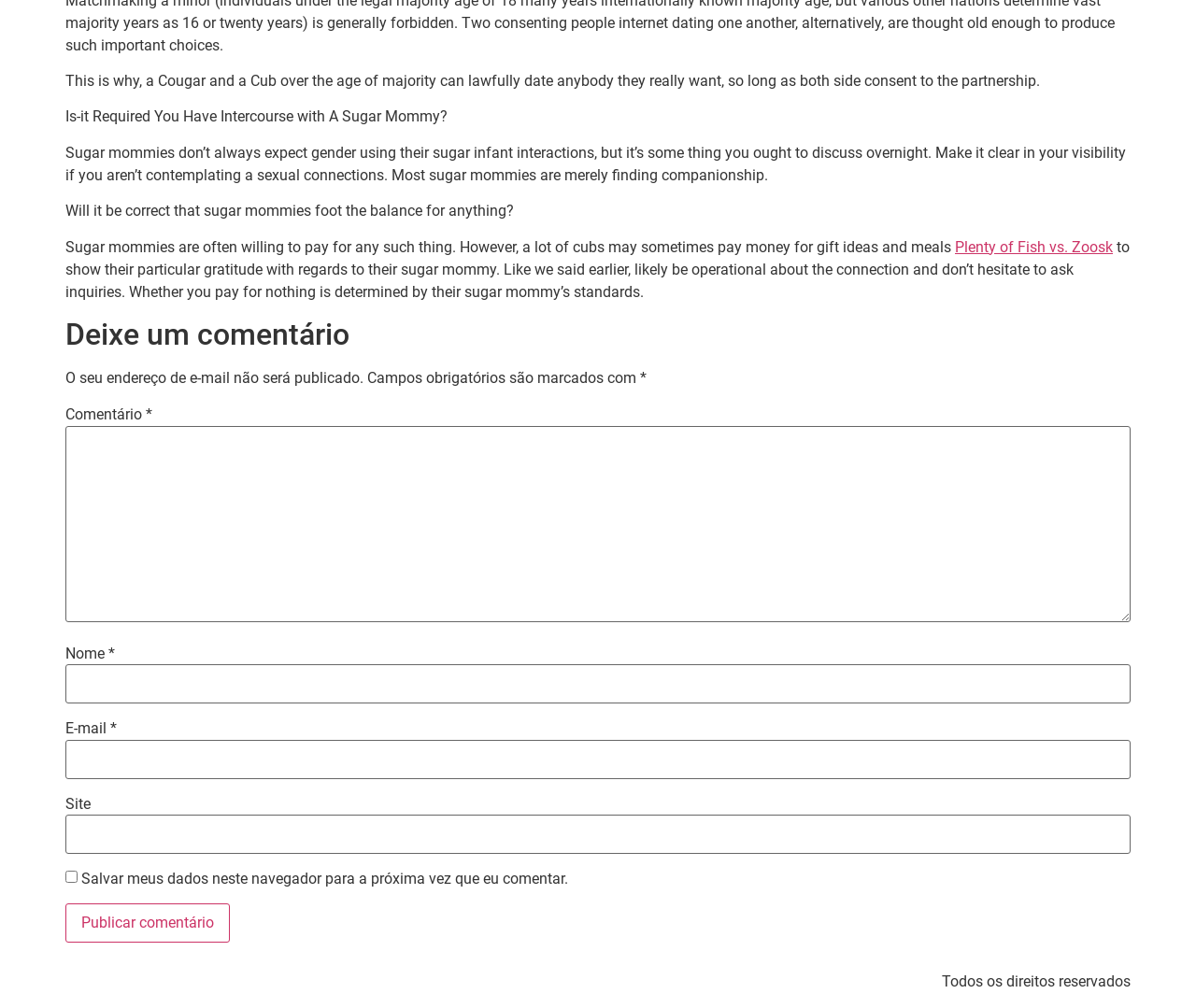What is the purpose of the textboxes on this webpage?
Refer to the image and offer an in-depth and detailed answer to the question.

The textboxes on the webpage, labeled as 'Comentário', 'Nome', 'E-mail', and 'Site', are likely used to leave a comment on the webpage, as indicated by the heading 'Deixe um comentário'.